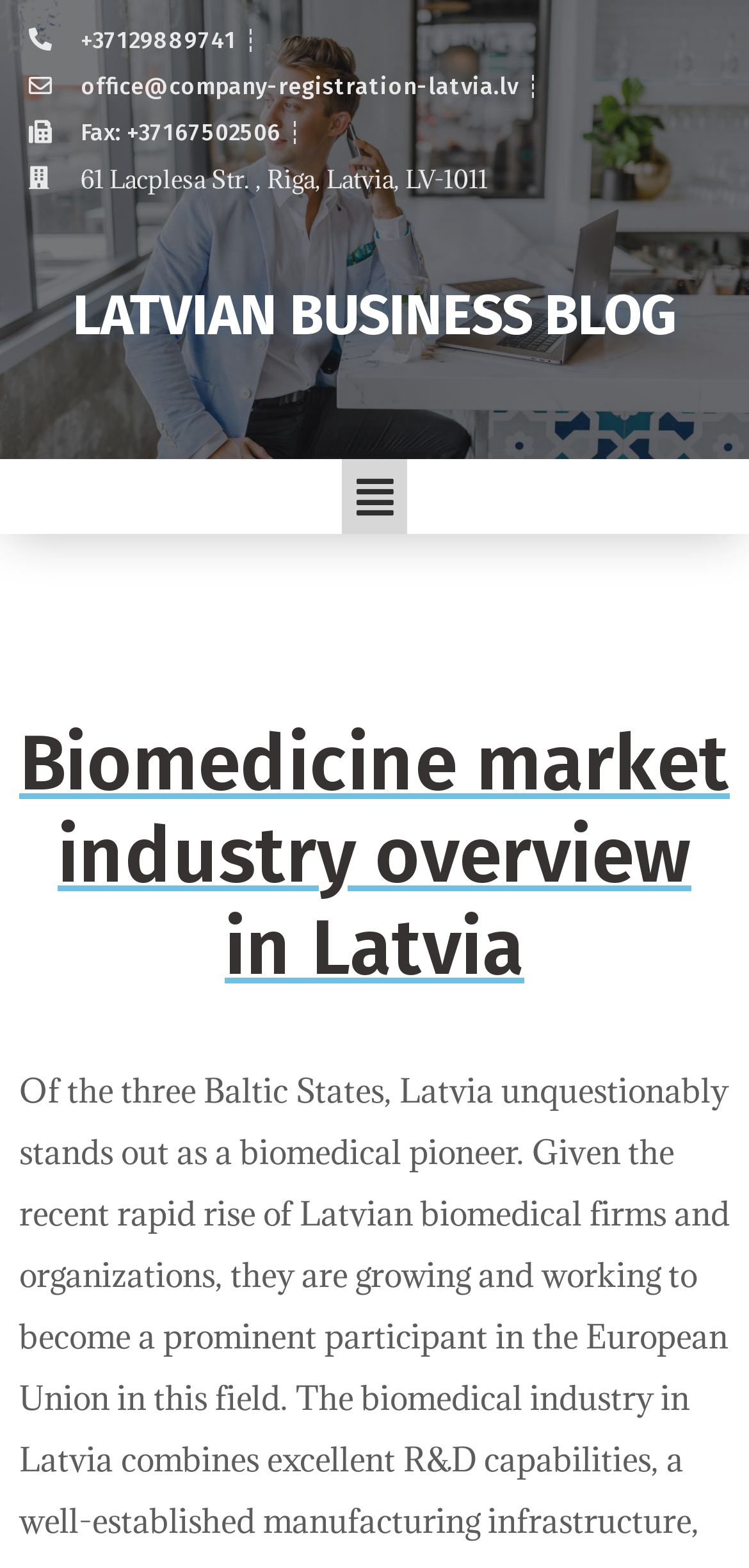Please reply to the following question with a single word or a short phrase:
What is the phone number on the webpage?

+37129889741